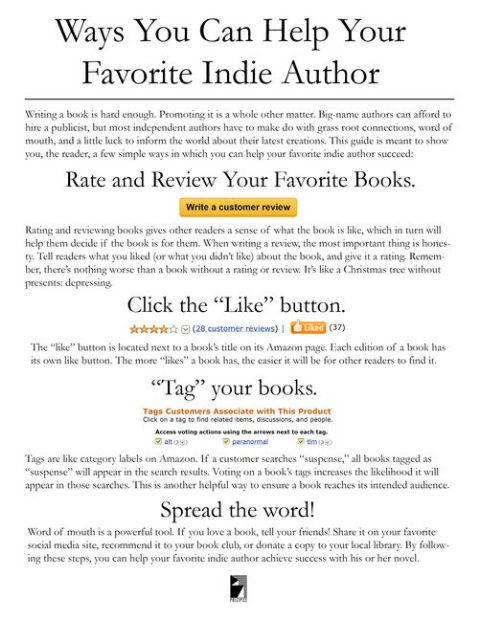Provide a short answer to the following question with just one word or phrase: What platforms are mentioned for engaging with book listings?

Amazon